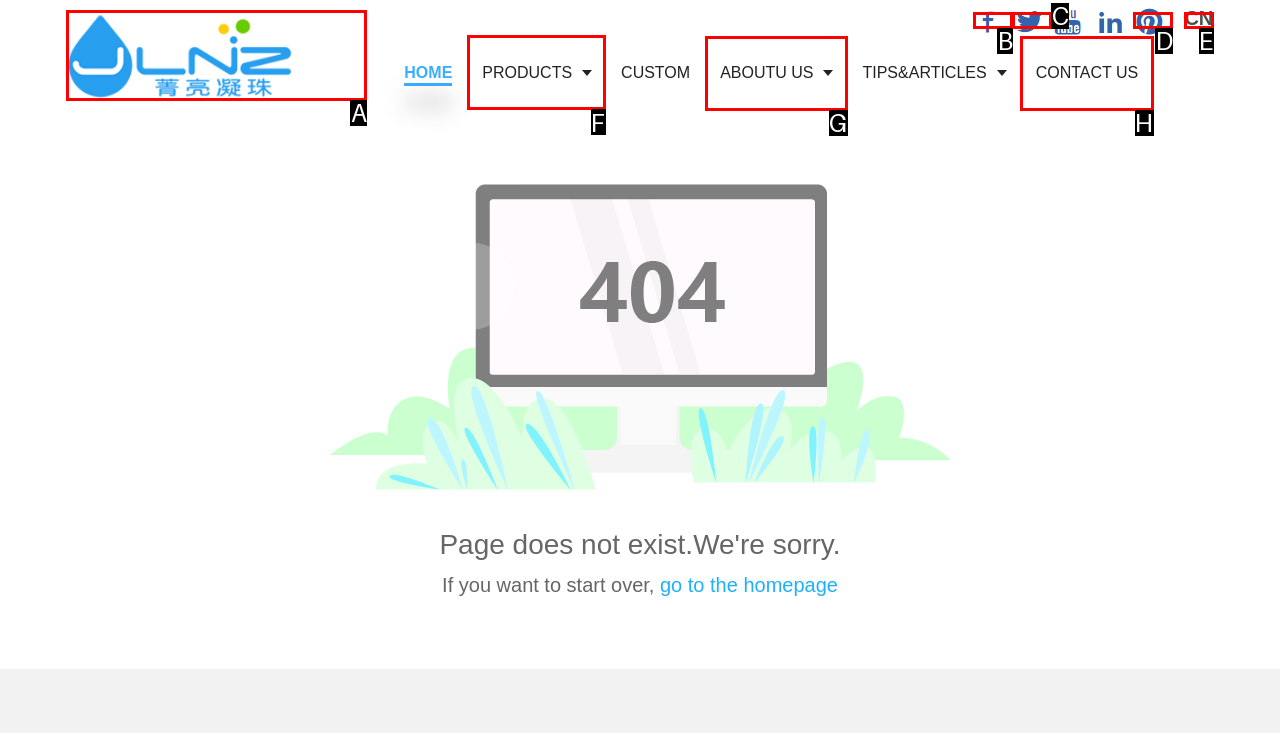Based on the choices marked in the screenshot, which letter represents the correct UI element to perform the task: view products?

F